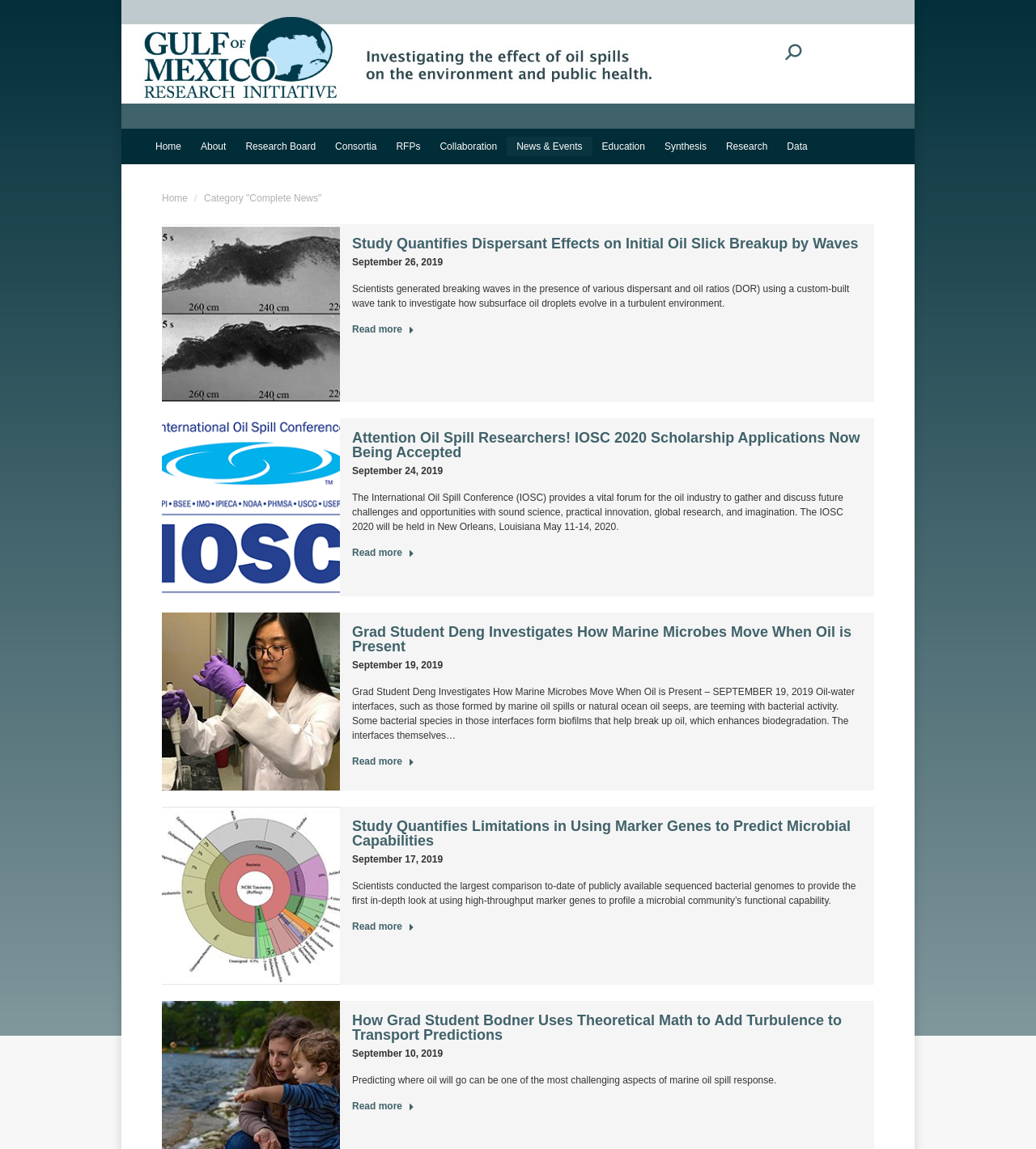Identify the bounding box coordinates for the element you need to click to achieve the following task: "Read more about Study Quantifies Dispersant Effects on Initial Oil Slick Breakup by Waves". The coordinates must be four float values ranging from 0 to 1, formatted as [left, top, right, bottom].

[0.34, 0.281, 0.4, 0.298]